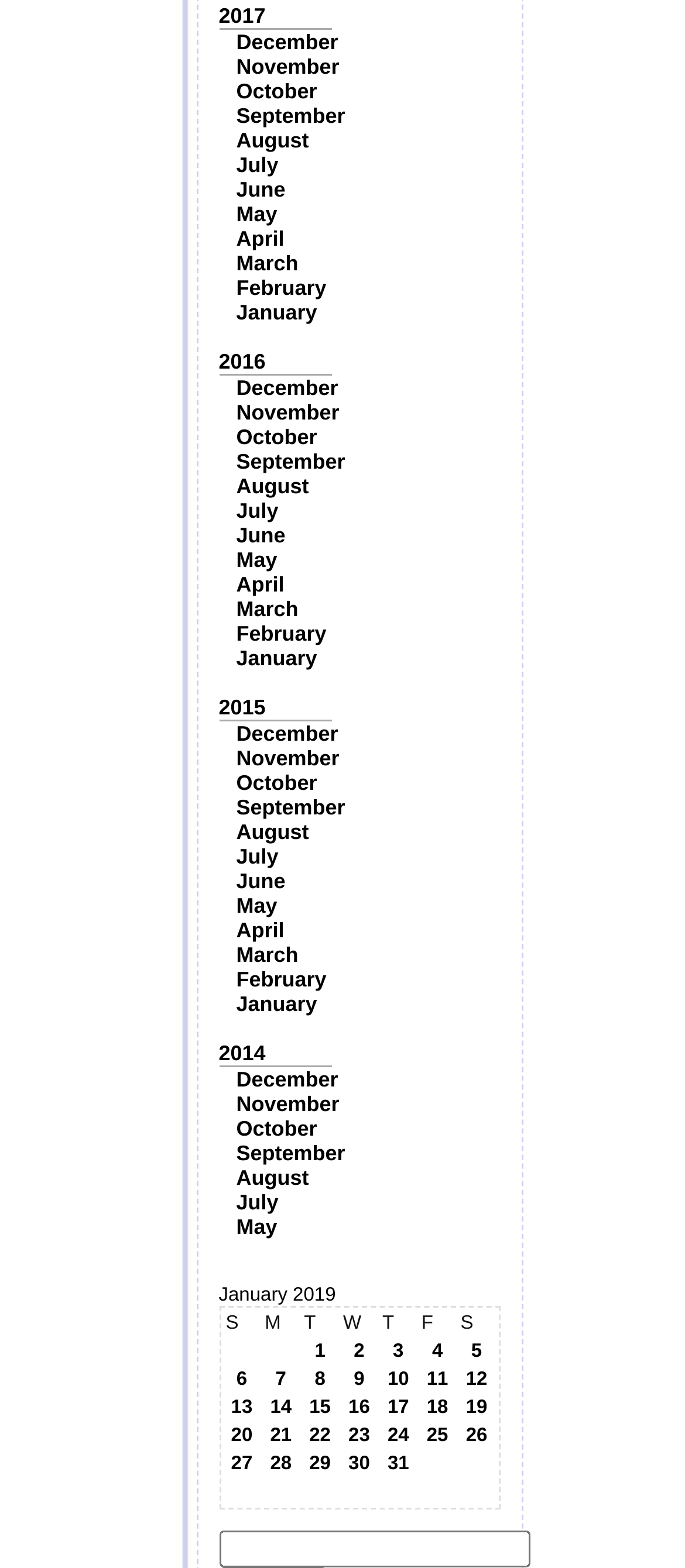What is the first day of the month?
Please look at the screenshot and answer using one word or phrase.

1